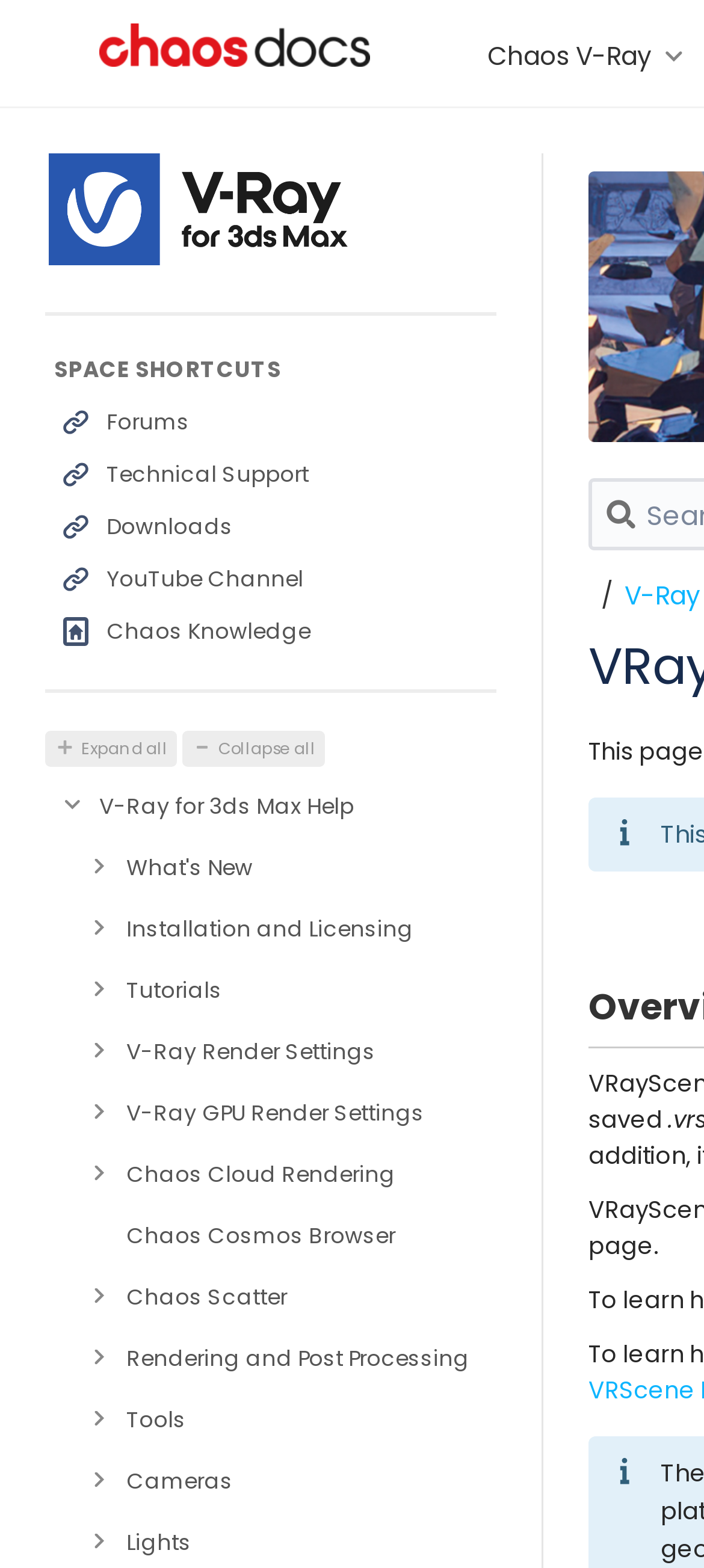Locate the bounding box coordinates of the segment that needs to be clicked to meet this instruction: "Check V-Ray for 3ds Max Help".

[0.141, 0.494, 0.705, 0.533]